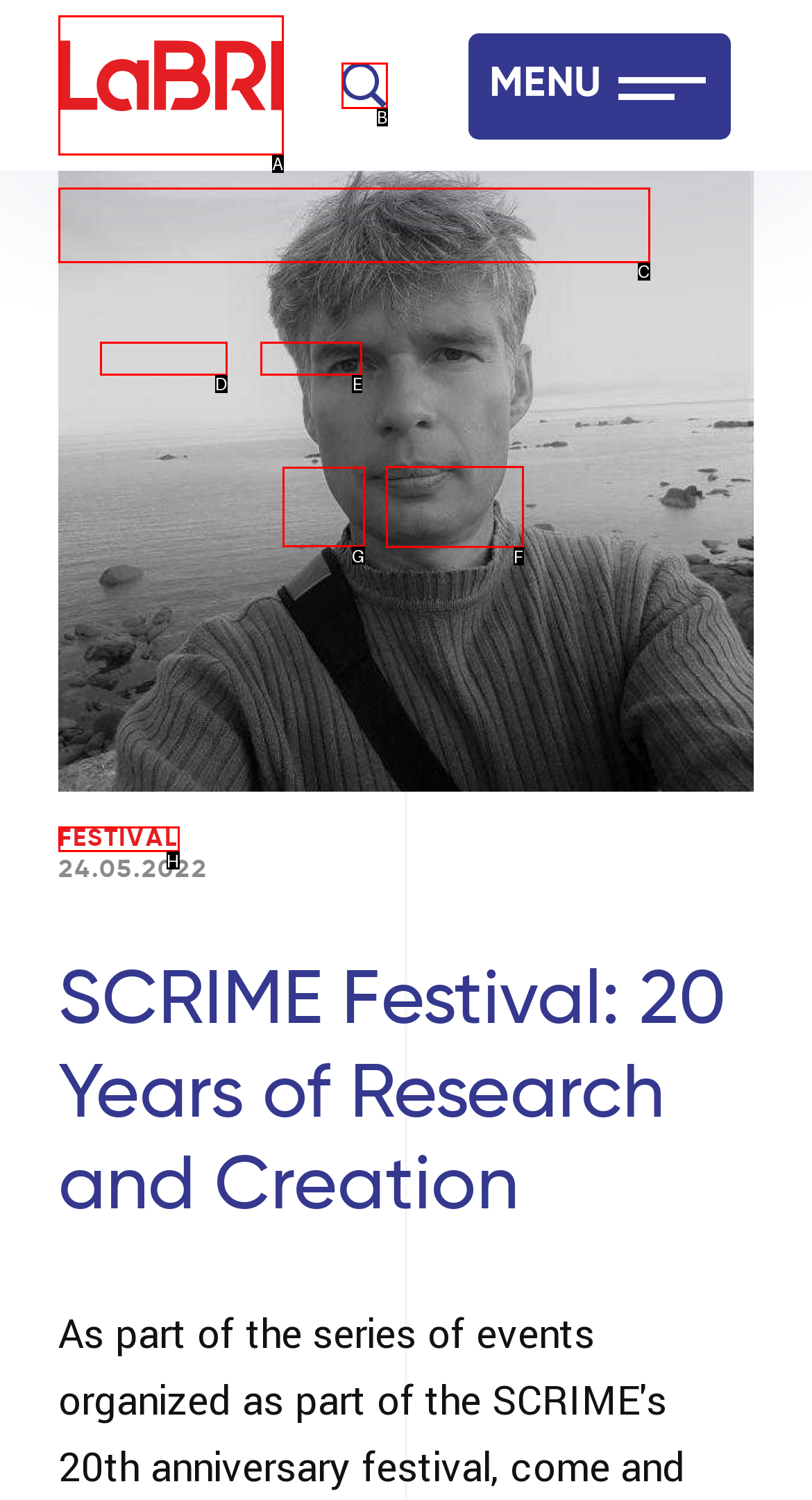Specify which HTML element I should click to complete this instruction: switch to English Answer with the letter of the relevant option.

E